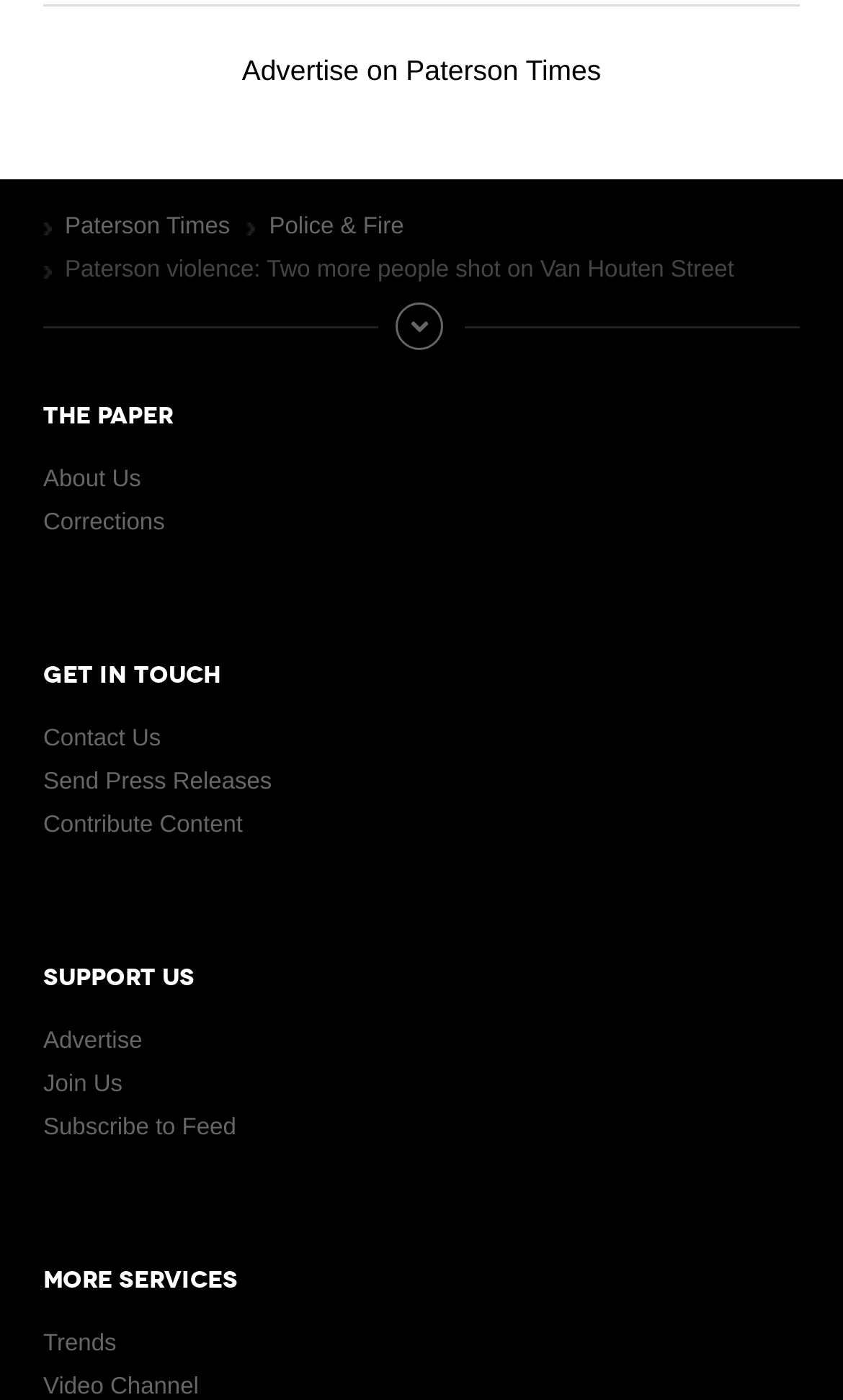Determine the bounding box coordinates for the HTML element mentioned in the following description: "Advertise on Paterson Times". The coordinates should be a list of four floats ranging from 0 to 1, represented as [left, top, right, bottom].

[0.287, 0.039, 0.713, 0.062]